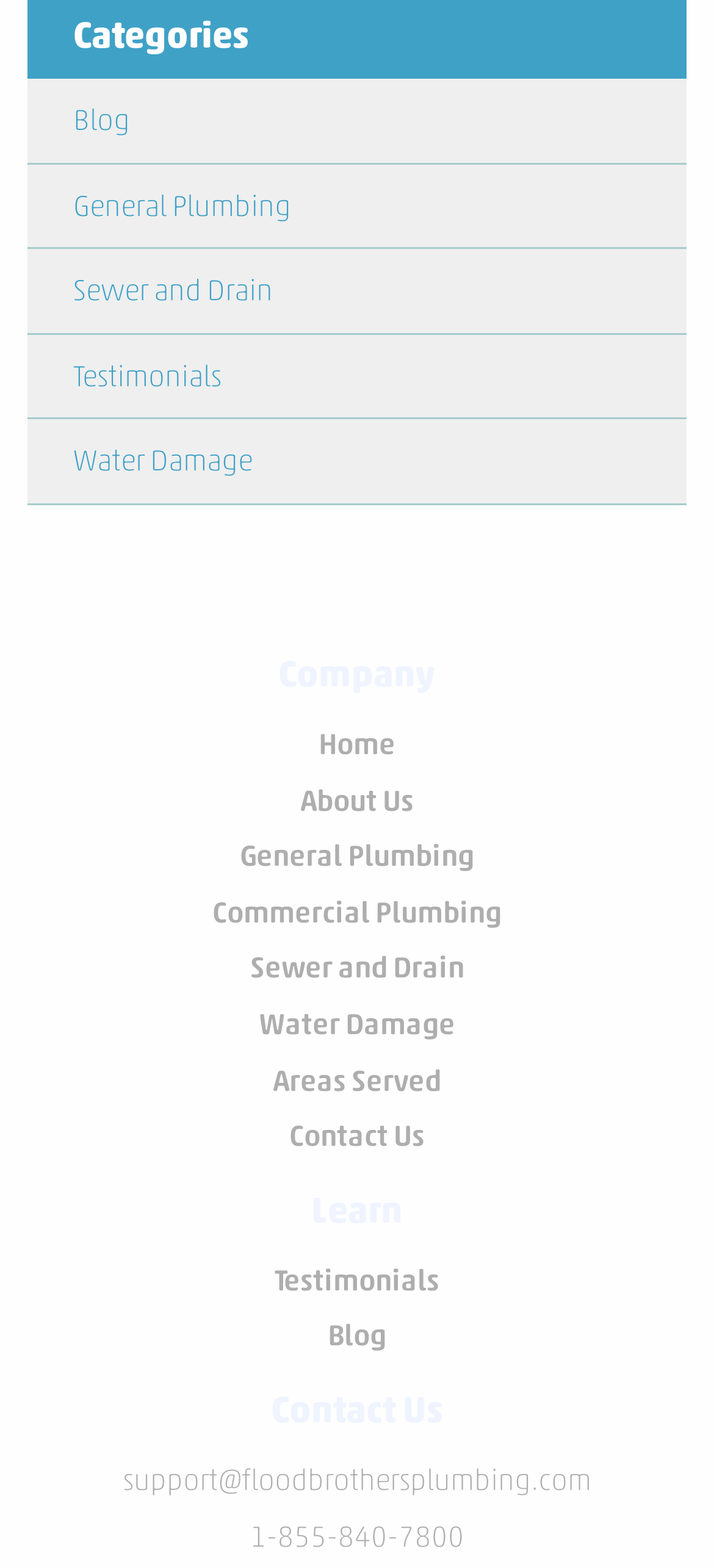Please find the bounding box coordinates of the element's region to be clicked to carry out this instruction: "Click on the 'Blog' link".

[0.103, 0.062, 0.897, 0.092]